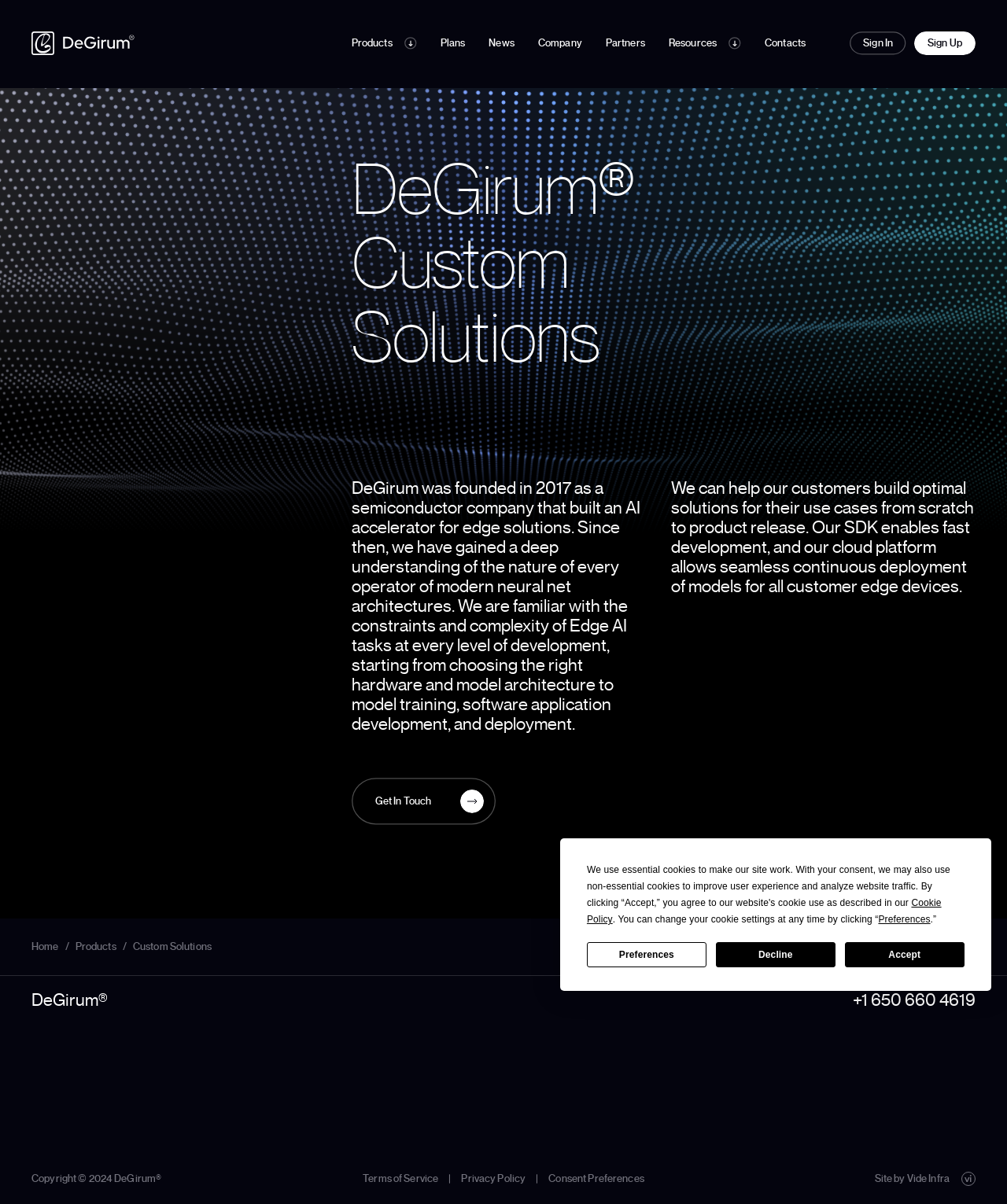Identify the coordinates of the bounding box for the element described below: "Site by Vide Infra". Return the coordinates as four float numbers between 0 and 1: [left, top, right, bottom].

[0.868, 0.973, 0.969, 0.985]